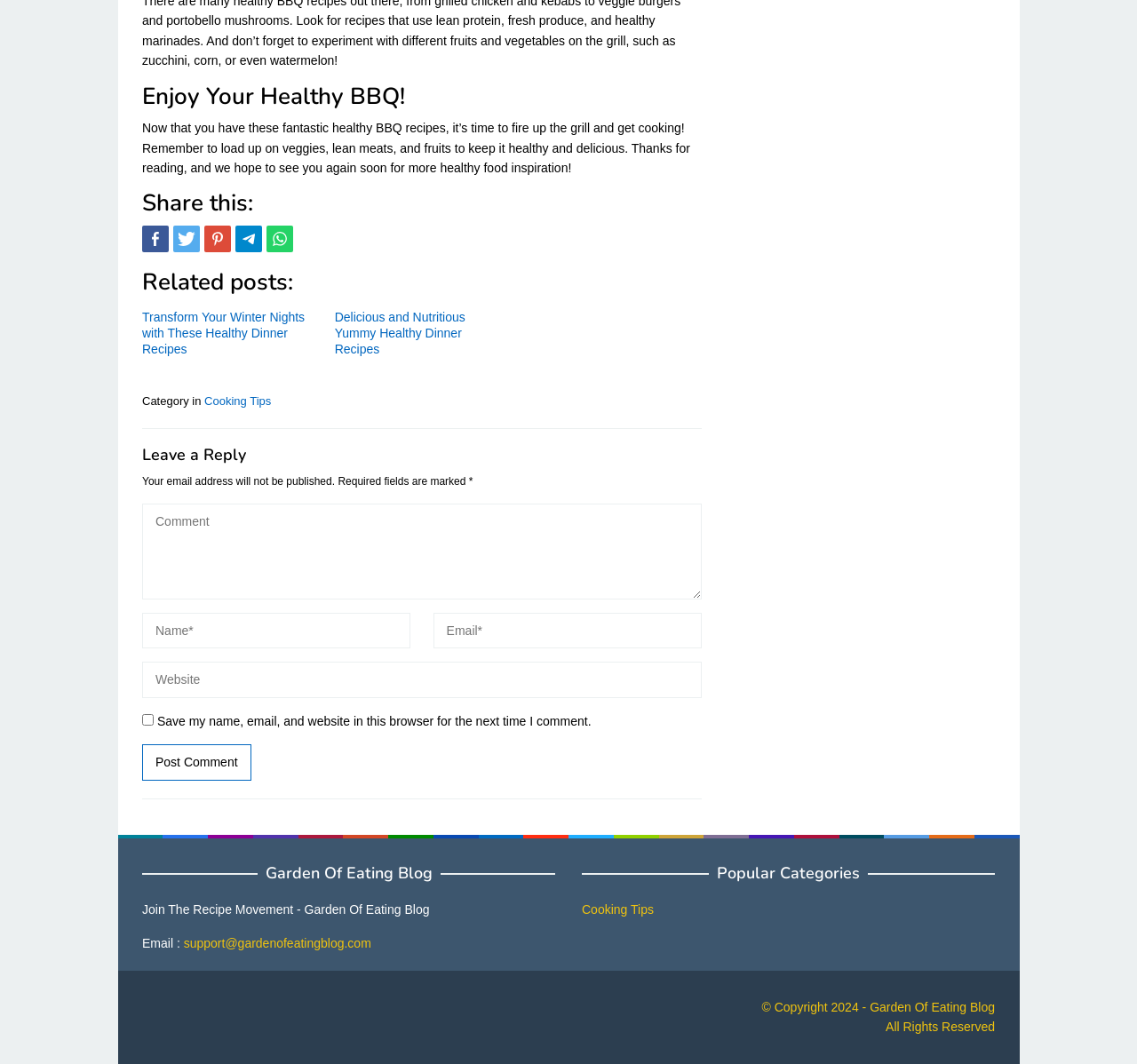What is the purpose of the textbox at the bottom of the page?
Using the details shown in the screenshot, provide a comprehensive answer to the question.

The textbox at the bottom of the page is part of a comment form, which includes fields for name, email, and website. The presence of a 'Post Comment' button suggests that the purpose of the textbox is to allow users to leave a comment on the article.